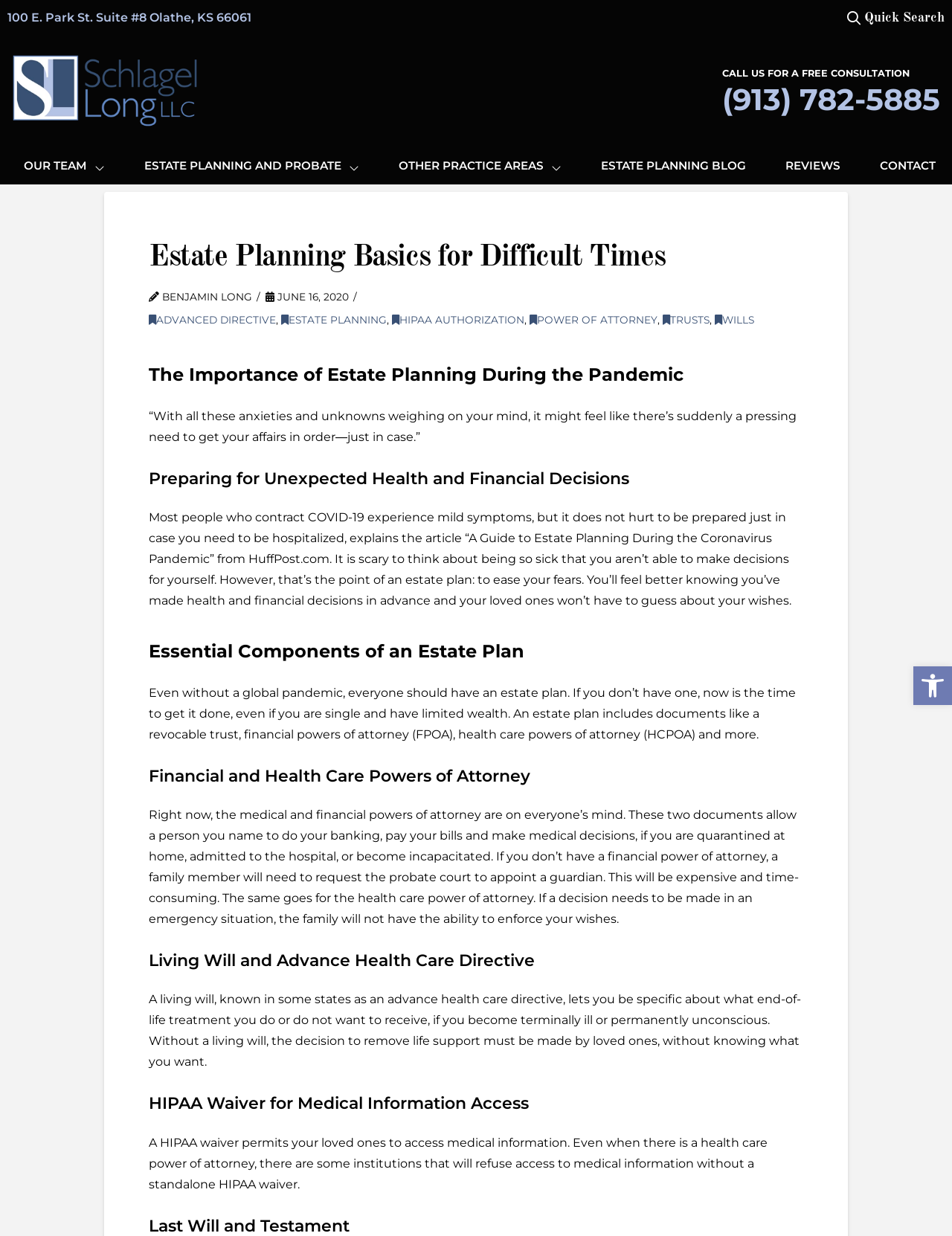Please specify the bounding box coordinates of the element that should be clicked to execute the given instruction: 'Click the 'ESTATE PLANNING BLOG' link'. Ensure the coordinates are four float numbers between 0 and 1, expressed as [left, top, right, bottom].

[0.607, 0.122, 0.8, 0.144]